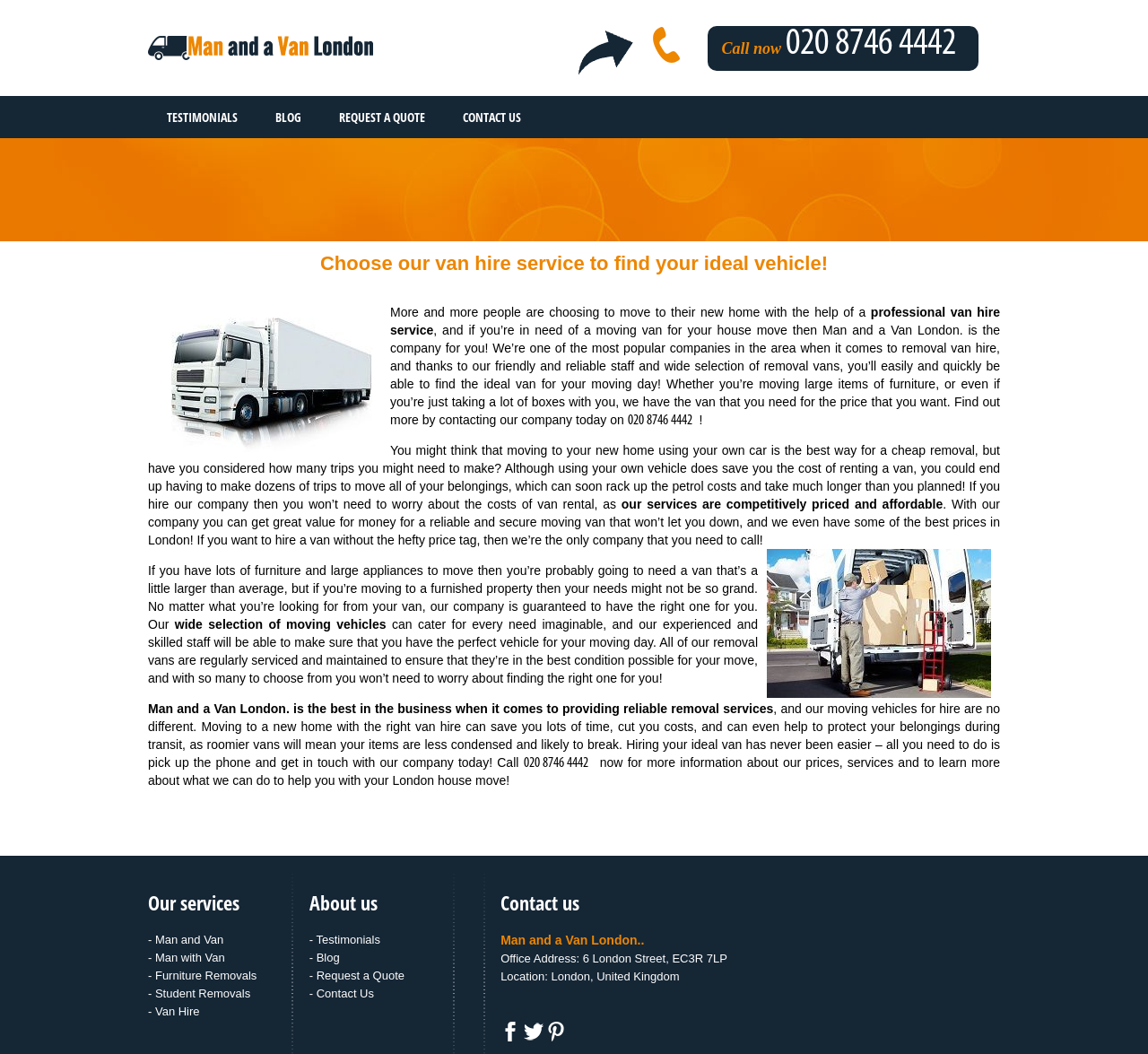What social media platforms does the company have?
Please give a detailed and thorough answer to the question, covering all relevant points.

The company has social media platforms such as Facebook, Twitter, and Pinterest, which are mentioned at the bottom of the webpage with their respective logos.